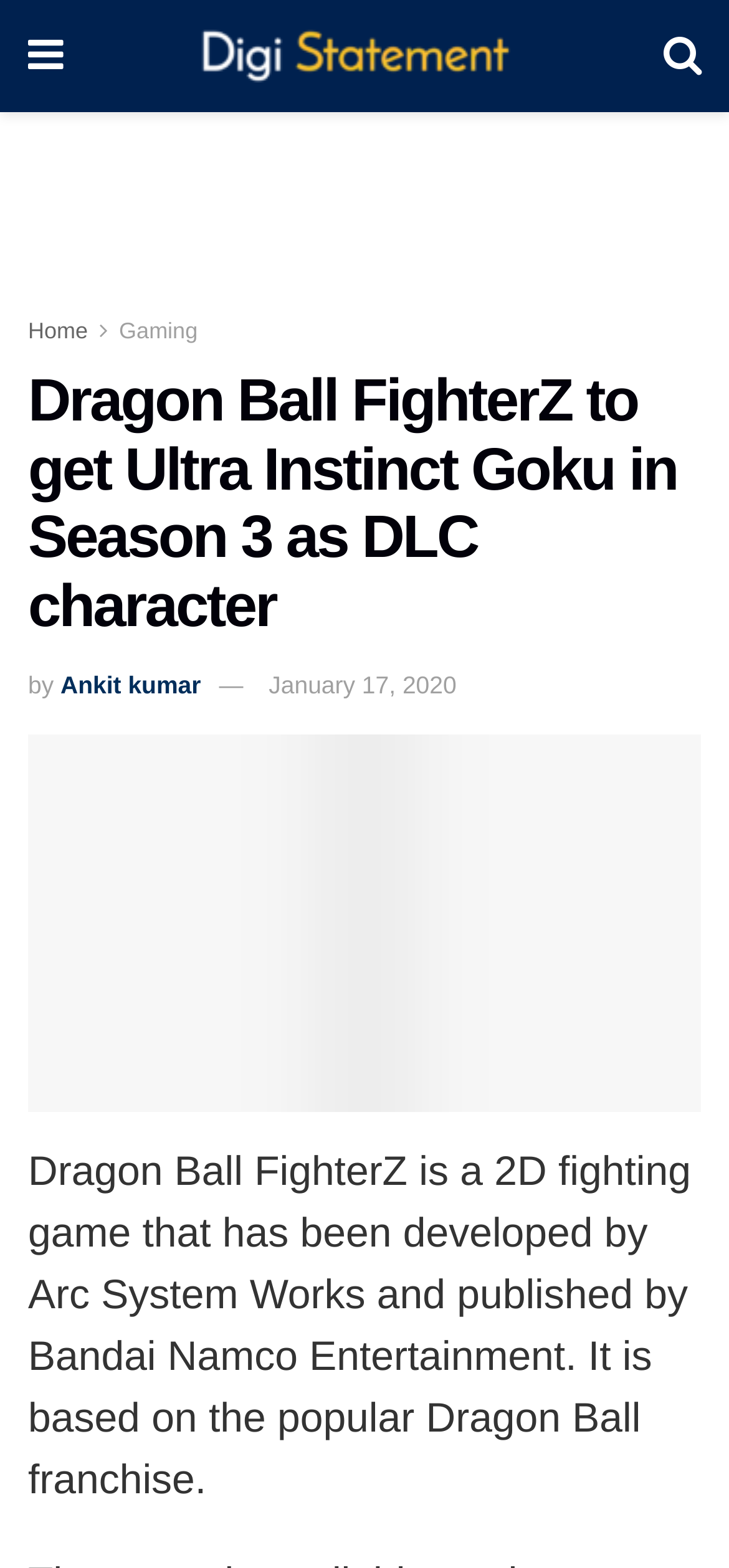When was the article published?
Give a detailed response to the question by analyzing the screenshot.

By examining the webpage content, we can find the text 'January 17, 2020' which indicates the publication date of the article.